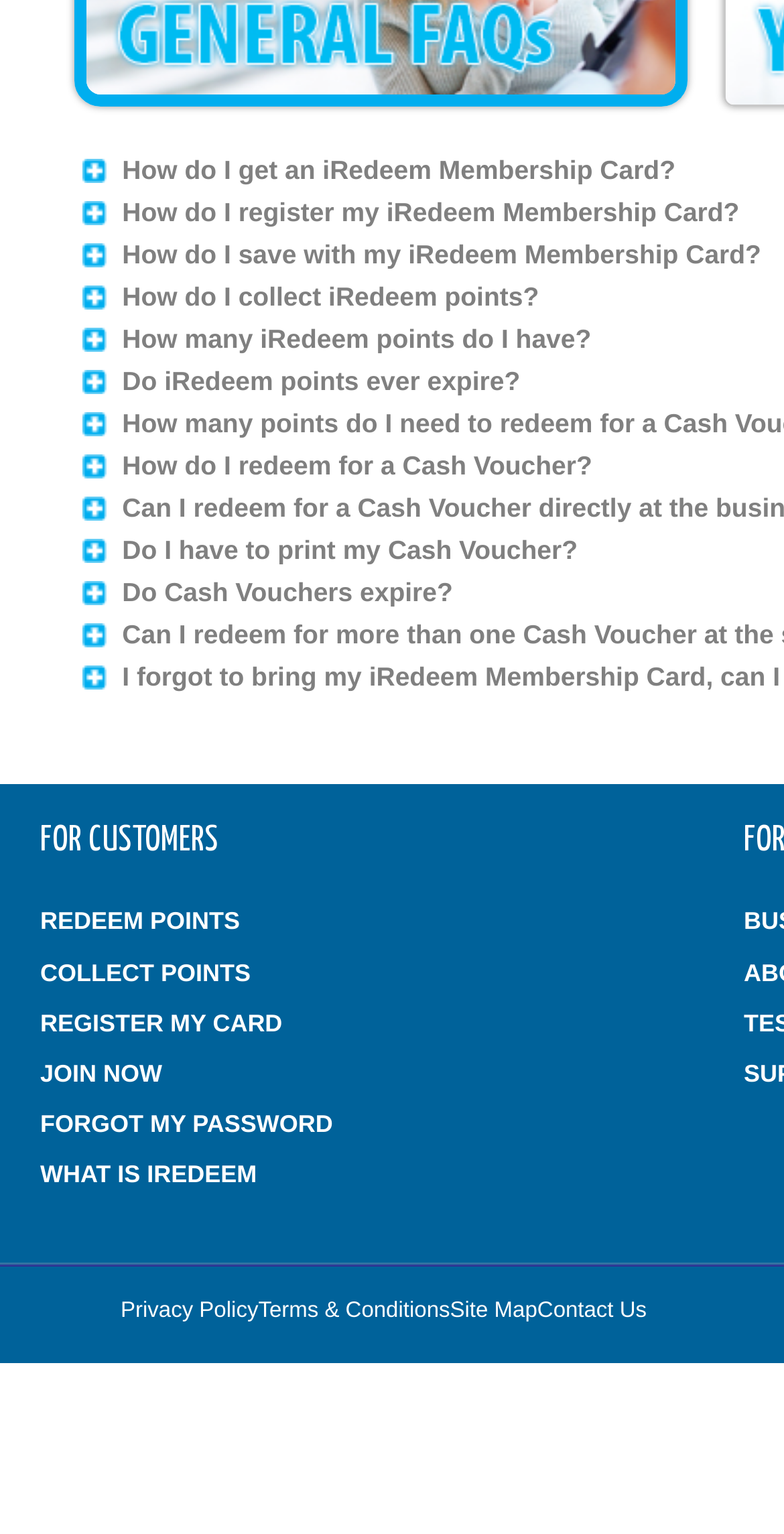Extract the bounding box coordinates of the UI element described: "Contact Us". Provide the coordinates in the format [left, top, right, bottom] with values ranging from 0 to 1.

[0.685, 0.846, 0.825, 0.862]